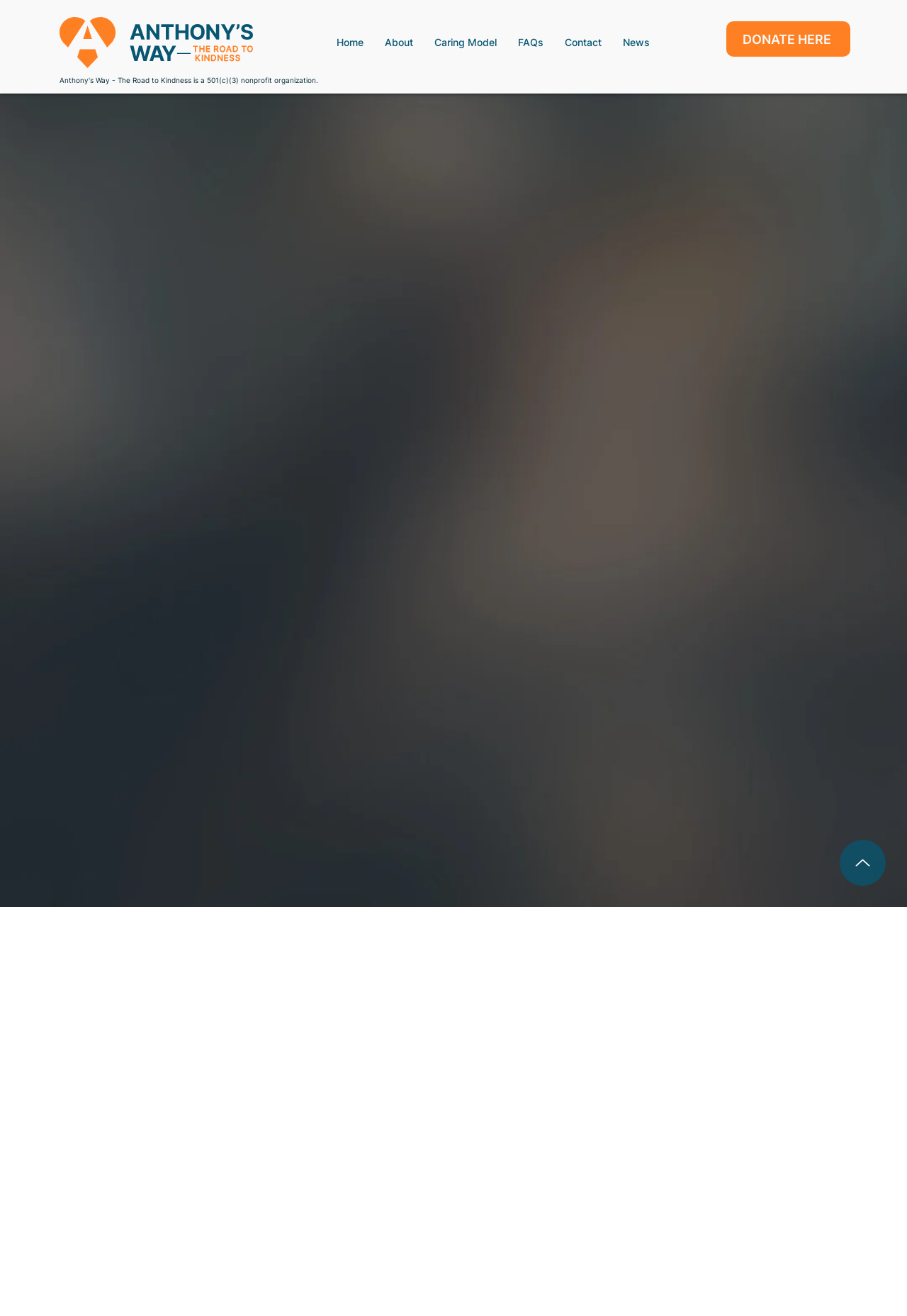Answer the question briefly using a single word or phrase: 
What is the purpose of the 'DONATE HERE' link?

To donate